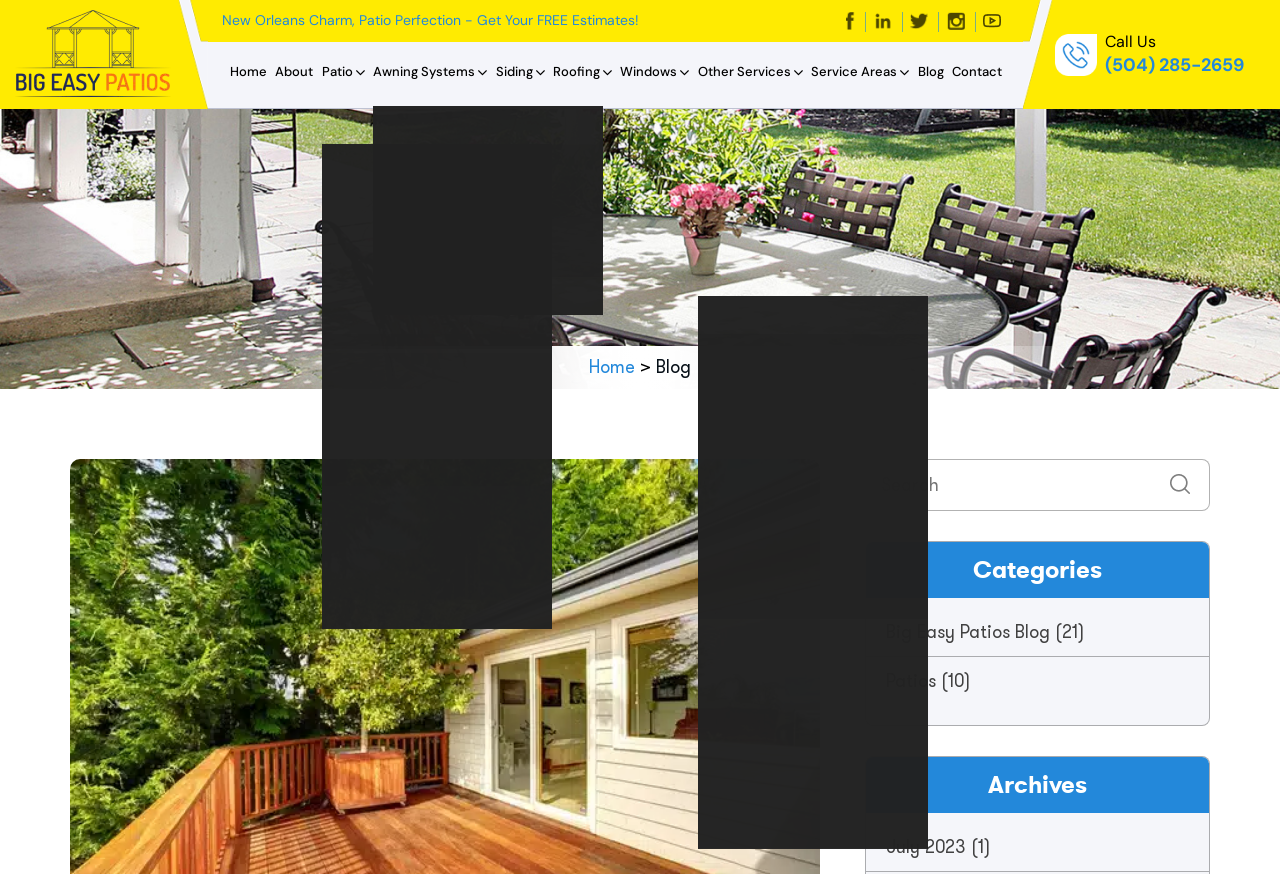Determine the bounding box coordinates of the UI element described by: "Home".

[0.179, 0.069, 0.208, 0.096]